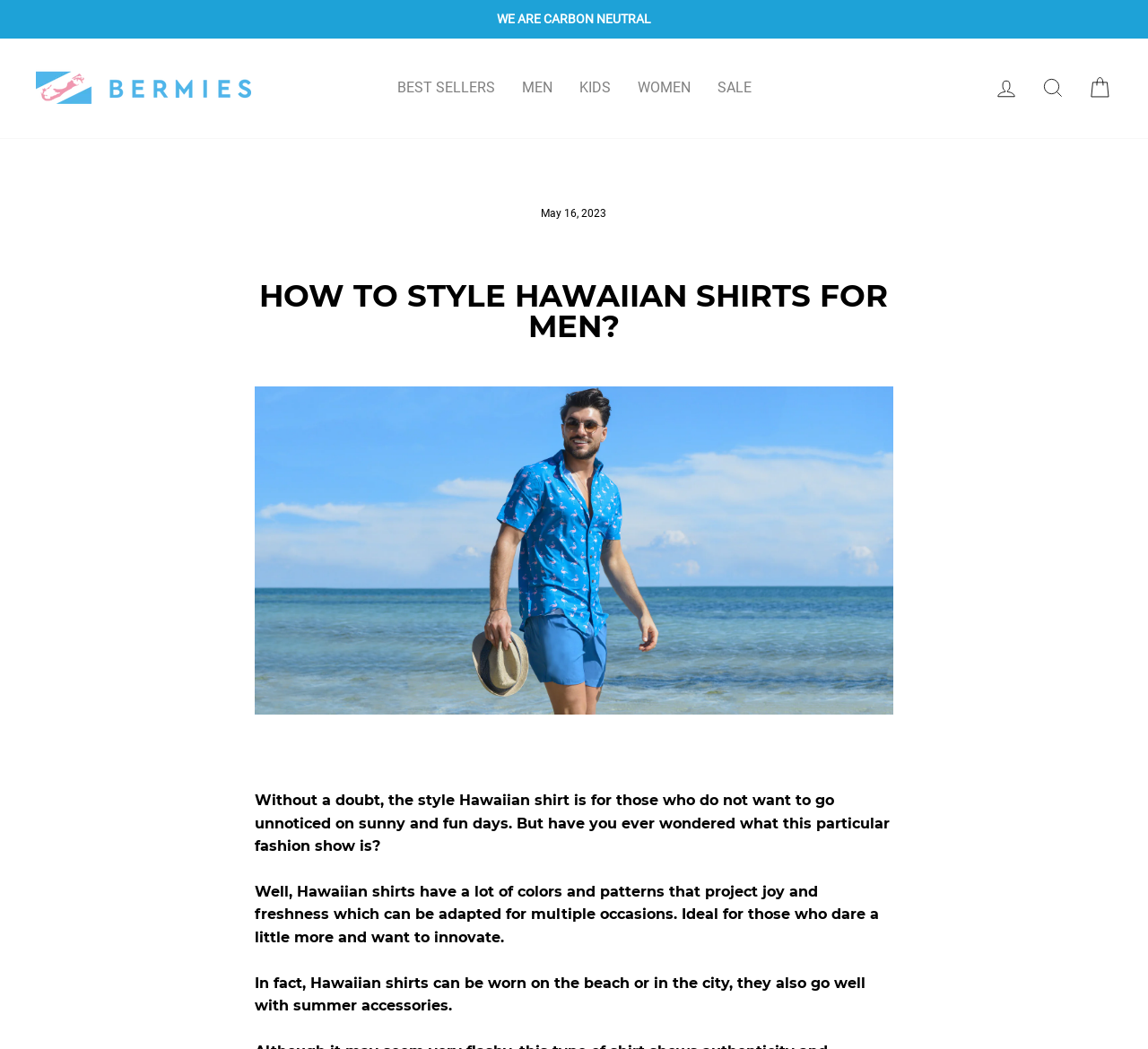Please determine the bounding box coordinates of the section I need to click to accomplish this instruction: "Click on the 'Bermies' logo".

[0.031, 0.062, 0.219, 0.106]